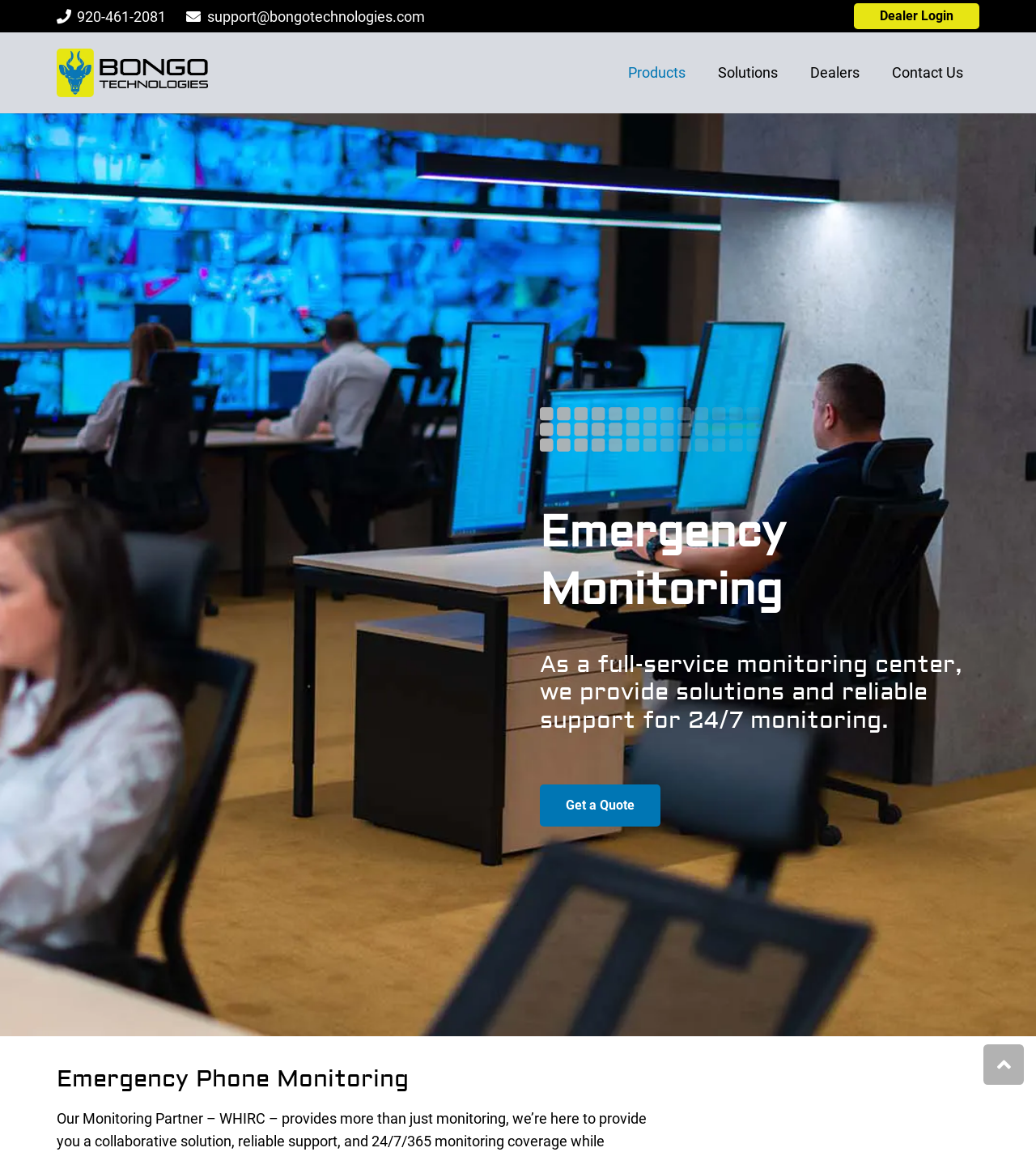Give the bounding box coordinates for the element described as: "Solutions".

[0.677, 0.028, 0.766, 0.098]